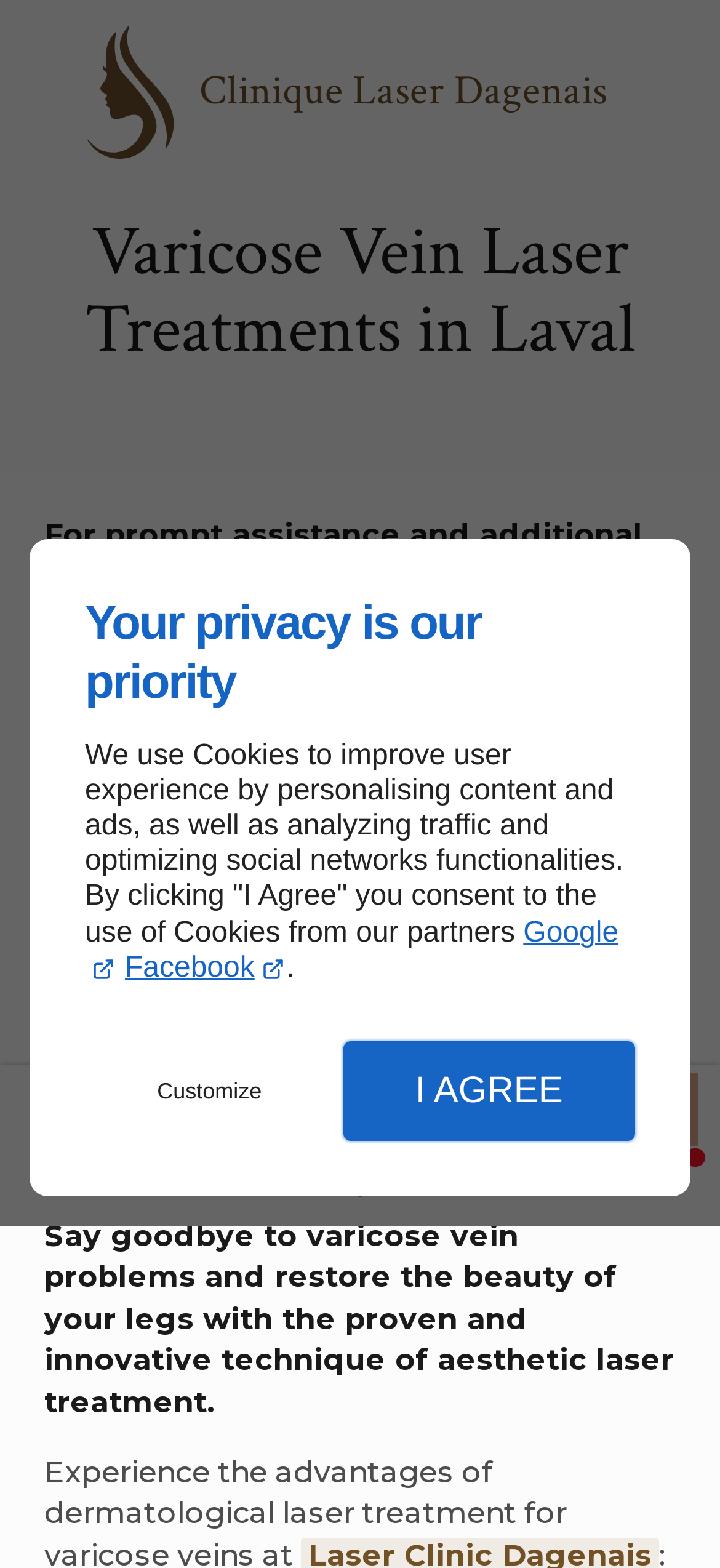Pinpoint the bounding box coordinates of the area that must be clicked to complete this instruction: "Contact us".

[0.654, 0.684, 0.969, 0.731]